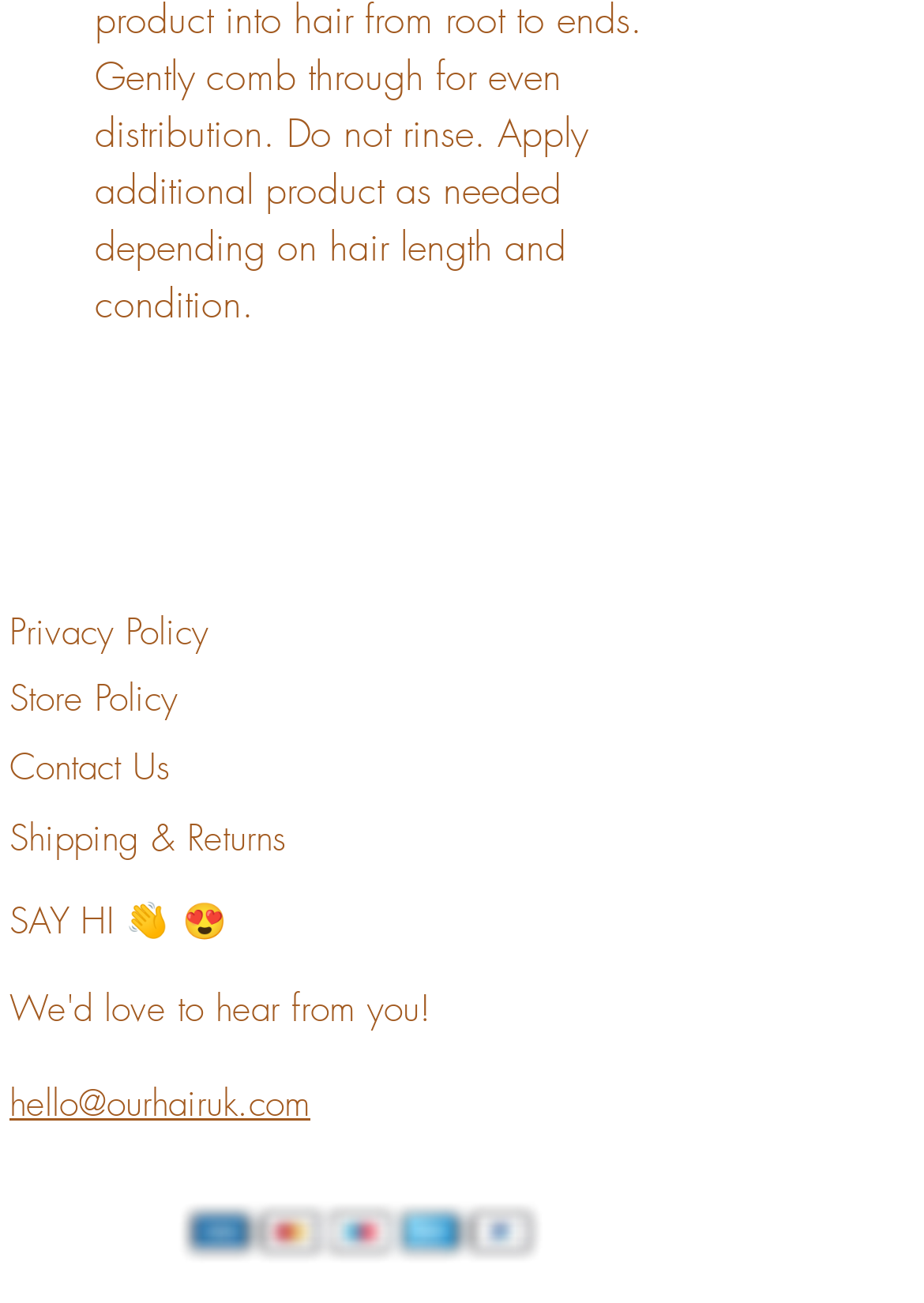Respond with a single word or phrase for the following question: 
What is the image at the bottom of the page?

Vector-credit-cards-icons_edited.png